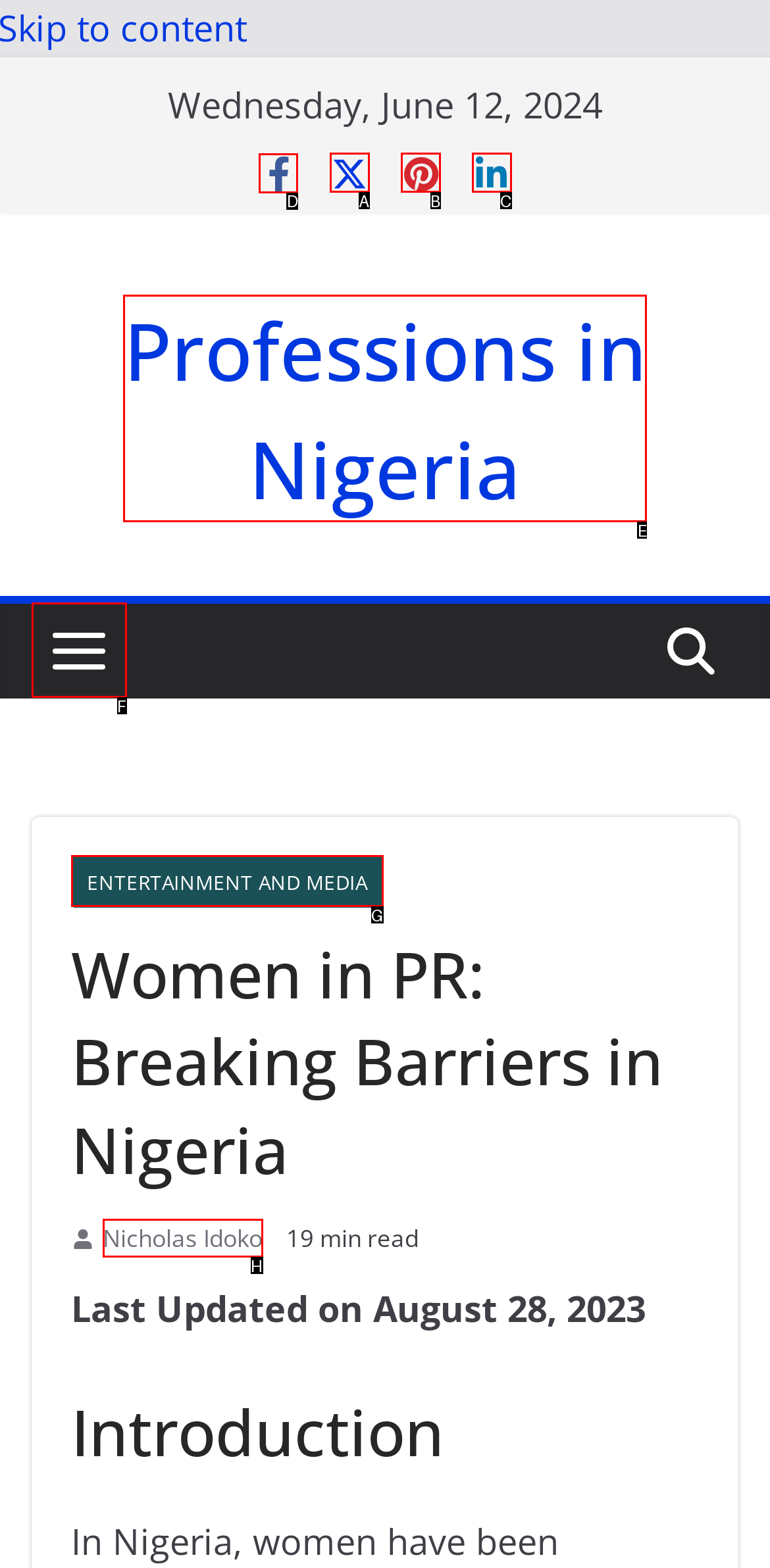Based on the choices marked in the screenshot, which letter represents the correct UI element to perform the task: Click on Facebook?

D